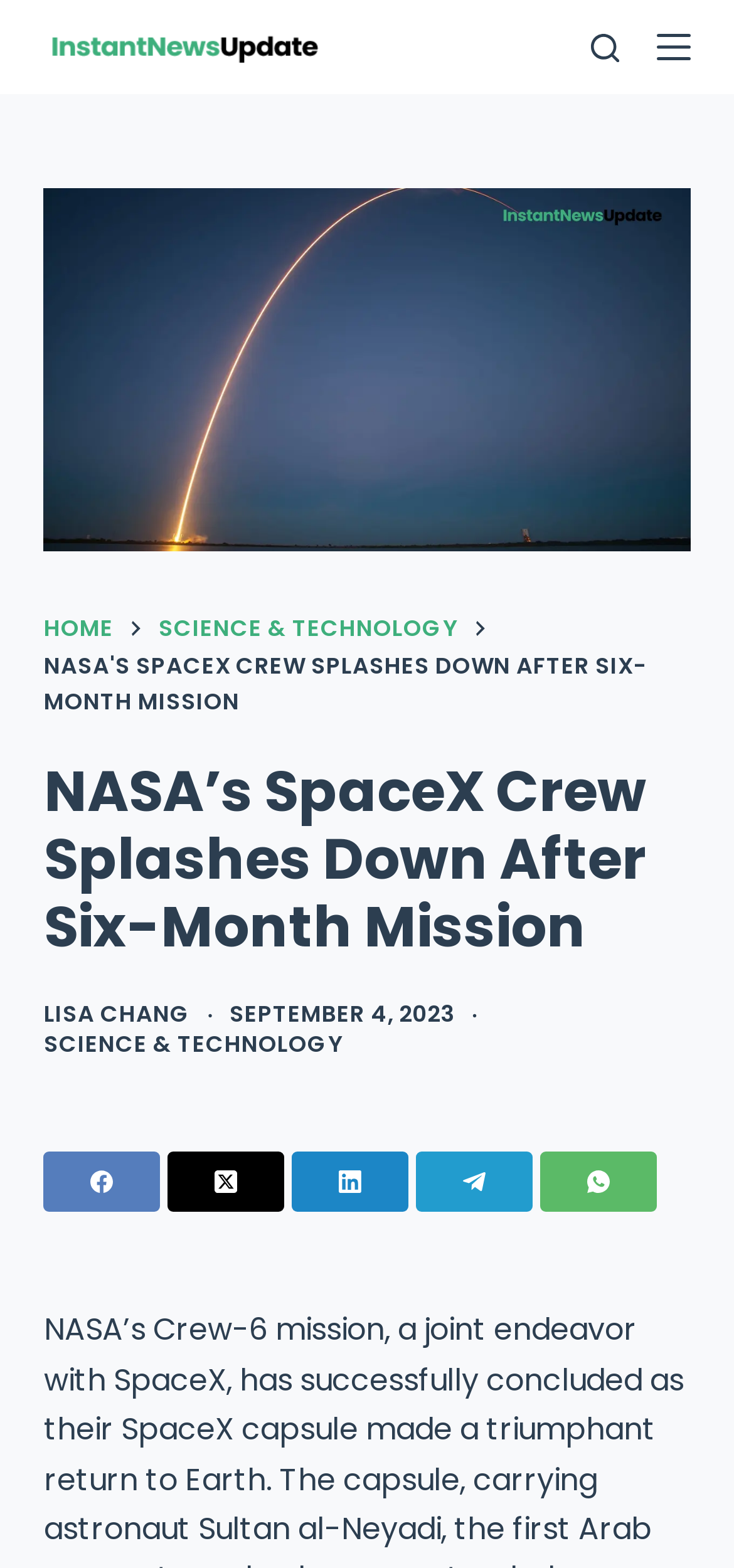Highlight the bounding box coordinates of the element that should be clicked to carry out the following instruction: "share on Facebook". The coordinates must be given as four float numbers ranging from 0 to 1, i.e., [left, top, right, bottom].

[0.06, 0.735, 0.219, 0.773]